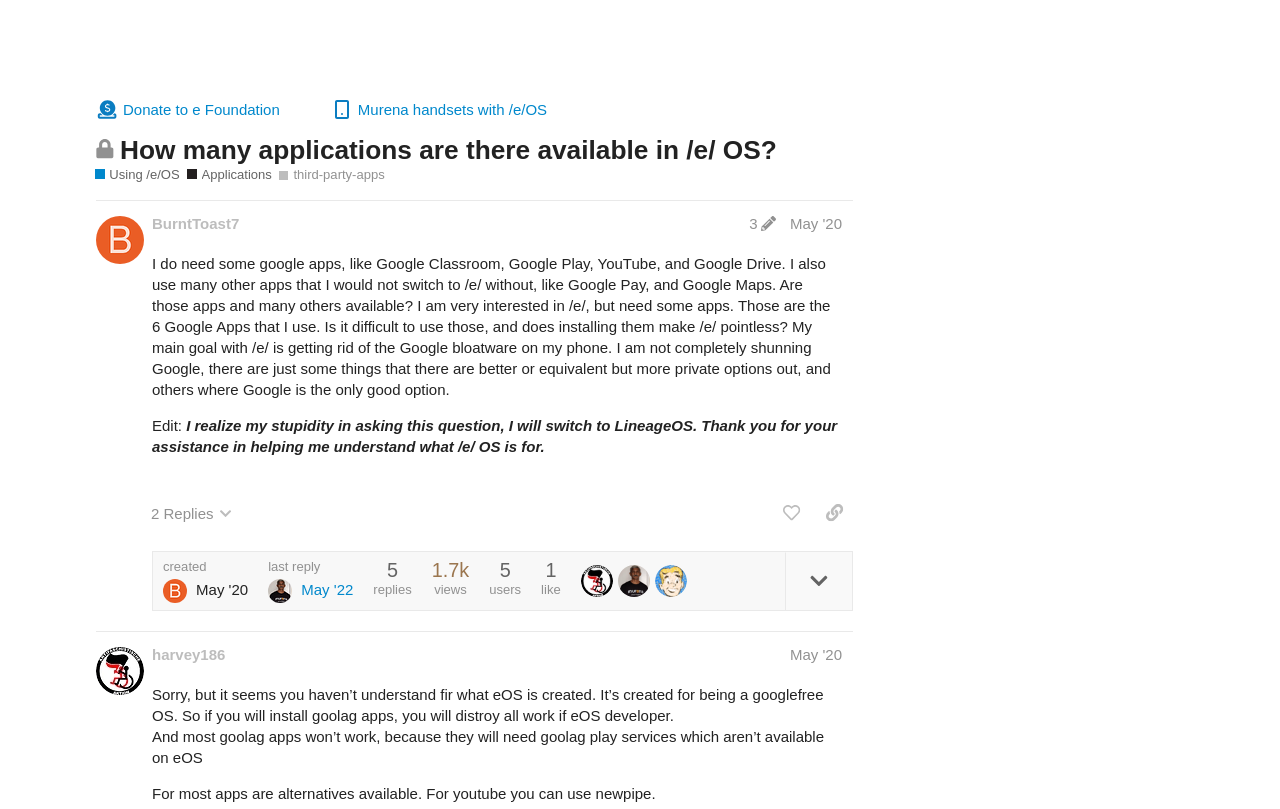Who is the author of the first post?
Refer to the image and give a detailed response to the question.

The author of the first post is identified as AnotherElk, as indicated by the link 'AnotherElk' in the post header, which also includes the post edit history and the date of the post.